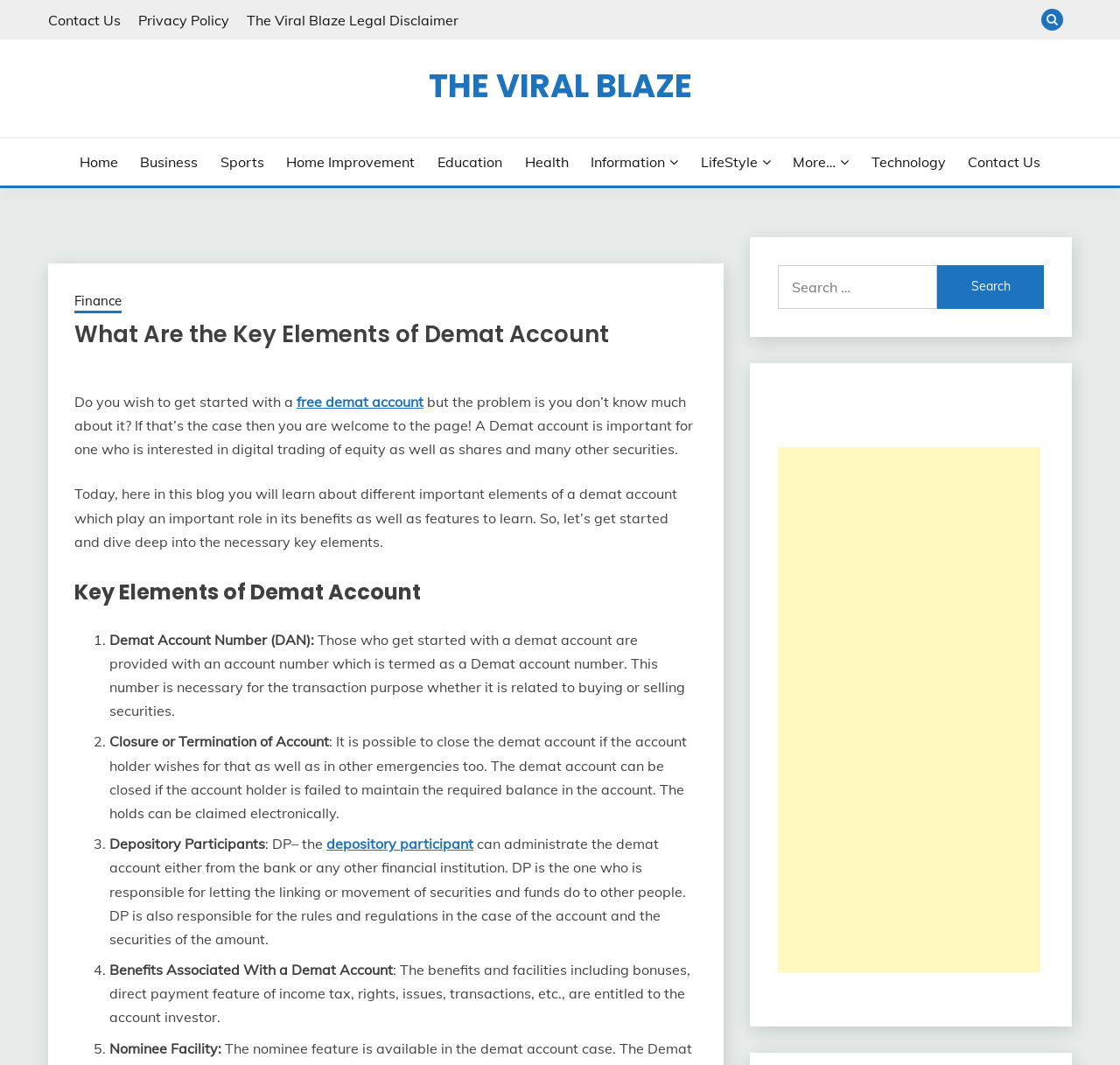Can a Demat account be closed?
Examine the image and provide an in-depth answer to the question.

According to the webpage, it is possible to close the demat account if the account holder wishes for that as well as in other emergencies too. The demat account can be closed if the account holder is failed to maintain the required balance in the account.